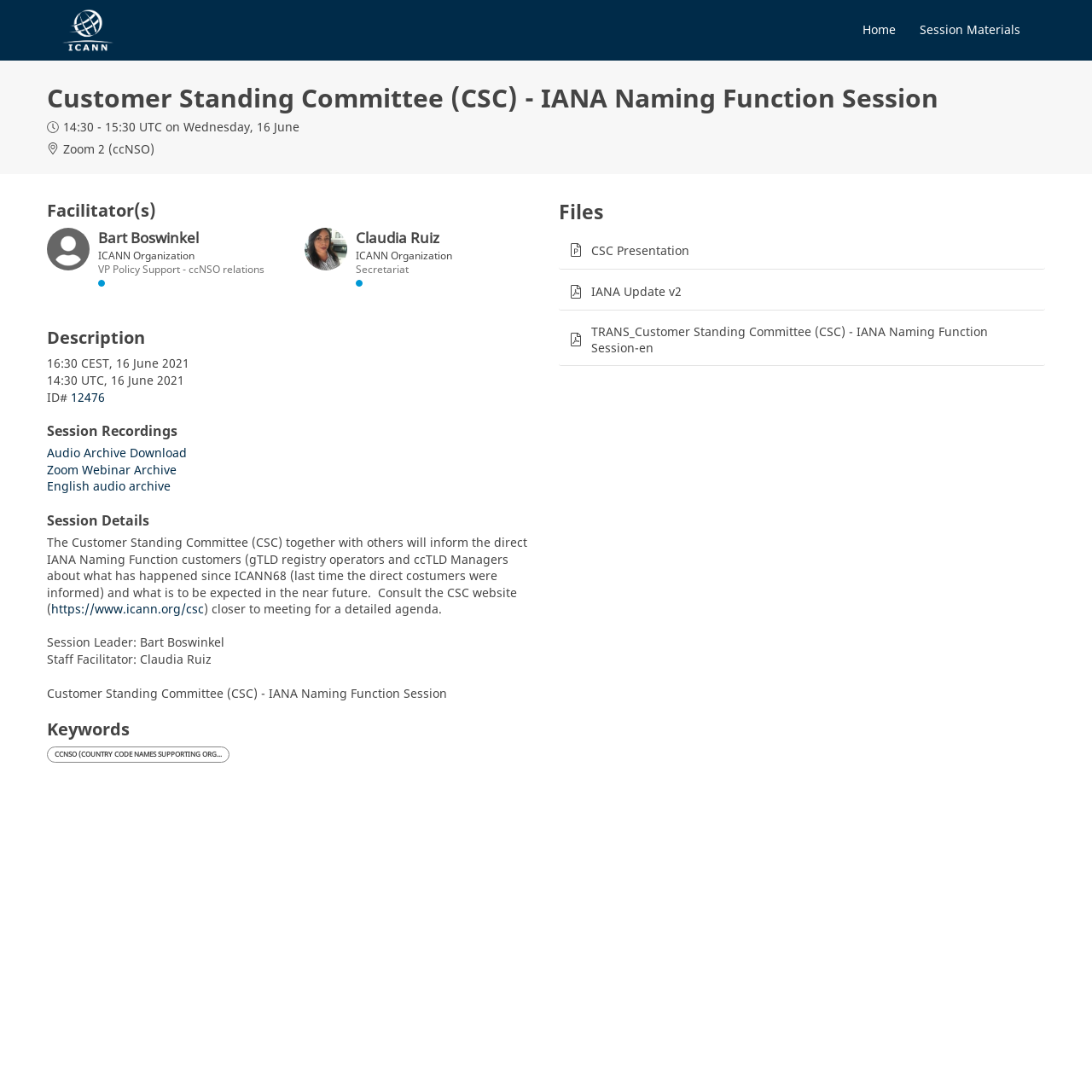What is the time of the session?
Using the details from the image, give an elaborate explanation to answer the question.

I found the answer by examining the StaticText element with the text '14:30 - 15:30 UTC' which is located below the session name.